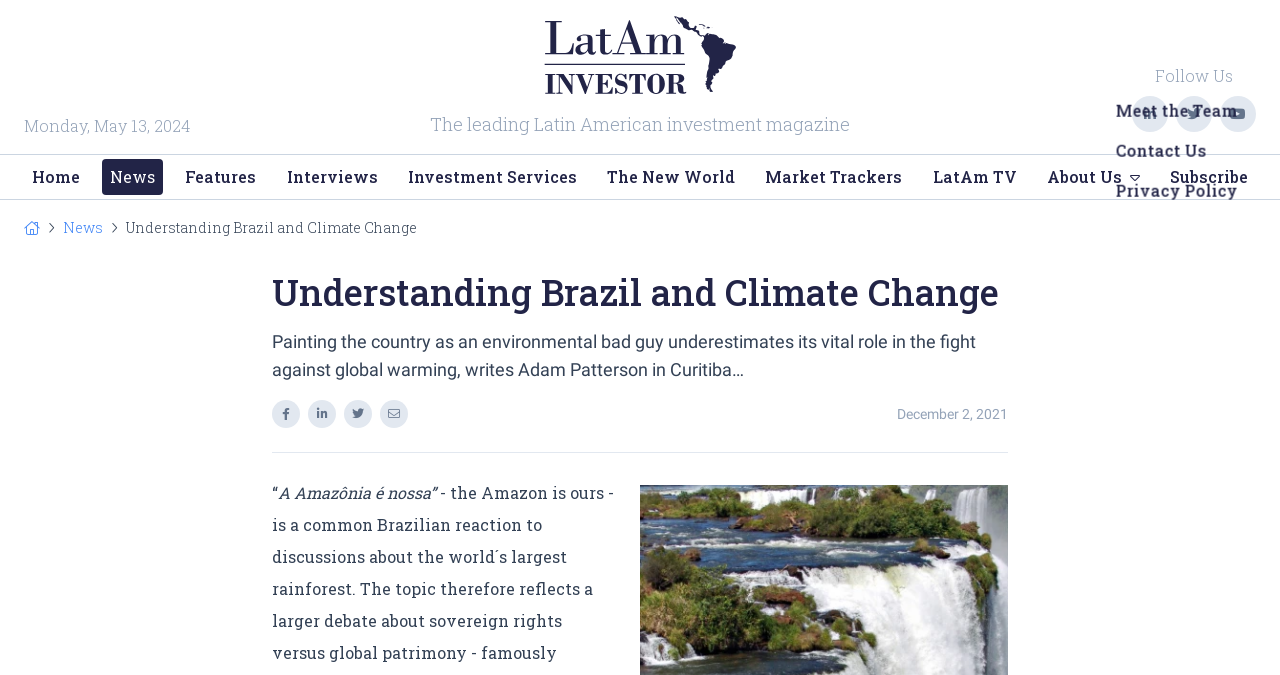Using the format (top-left x, top-left y, bottom-right x, bottom-right y), provide the bounding box coordinates for the described UI element. All values should be floating point numbers between 0 and 1: title="Follow us on YouTube"

[0.953, 0.142, 0.981, 0.195]